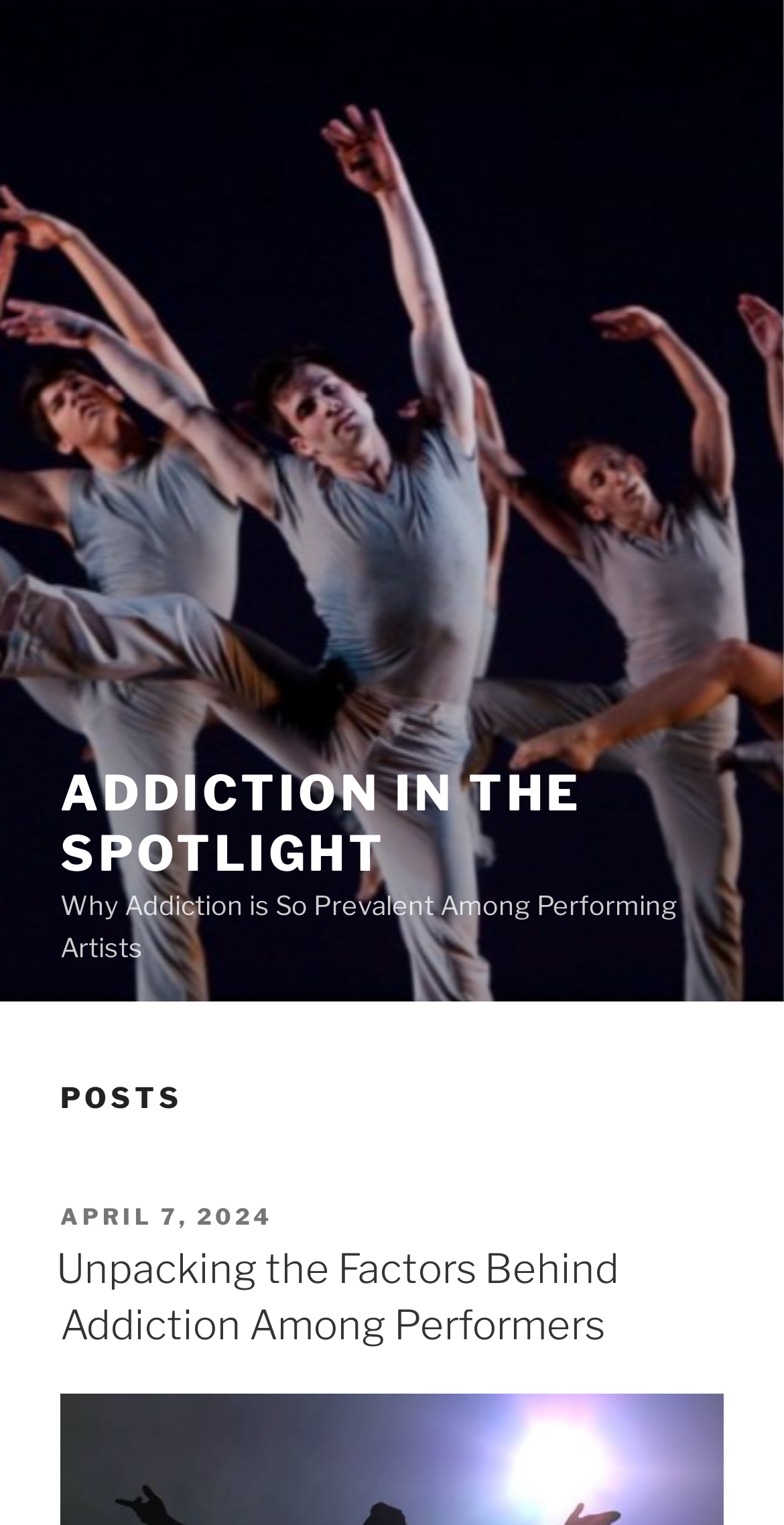Give a one-word or short phrase answer to the question: 
How many posts are displayed on this webpage?

One